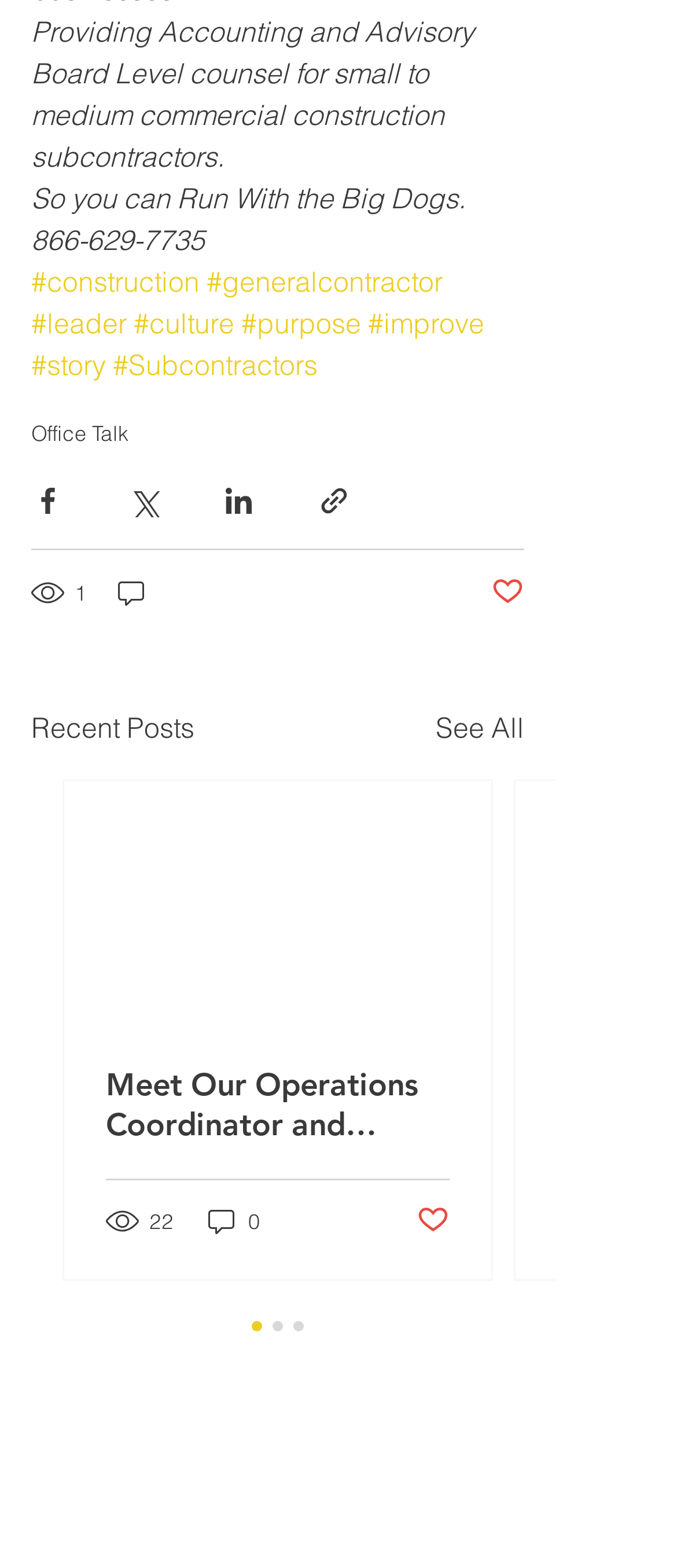How many social media platforms are listed?
Using the image as a reference, answer with just one word or a short phrase.

4